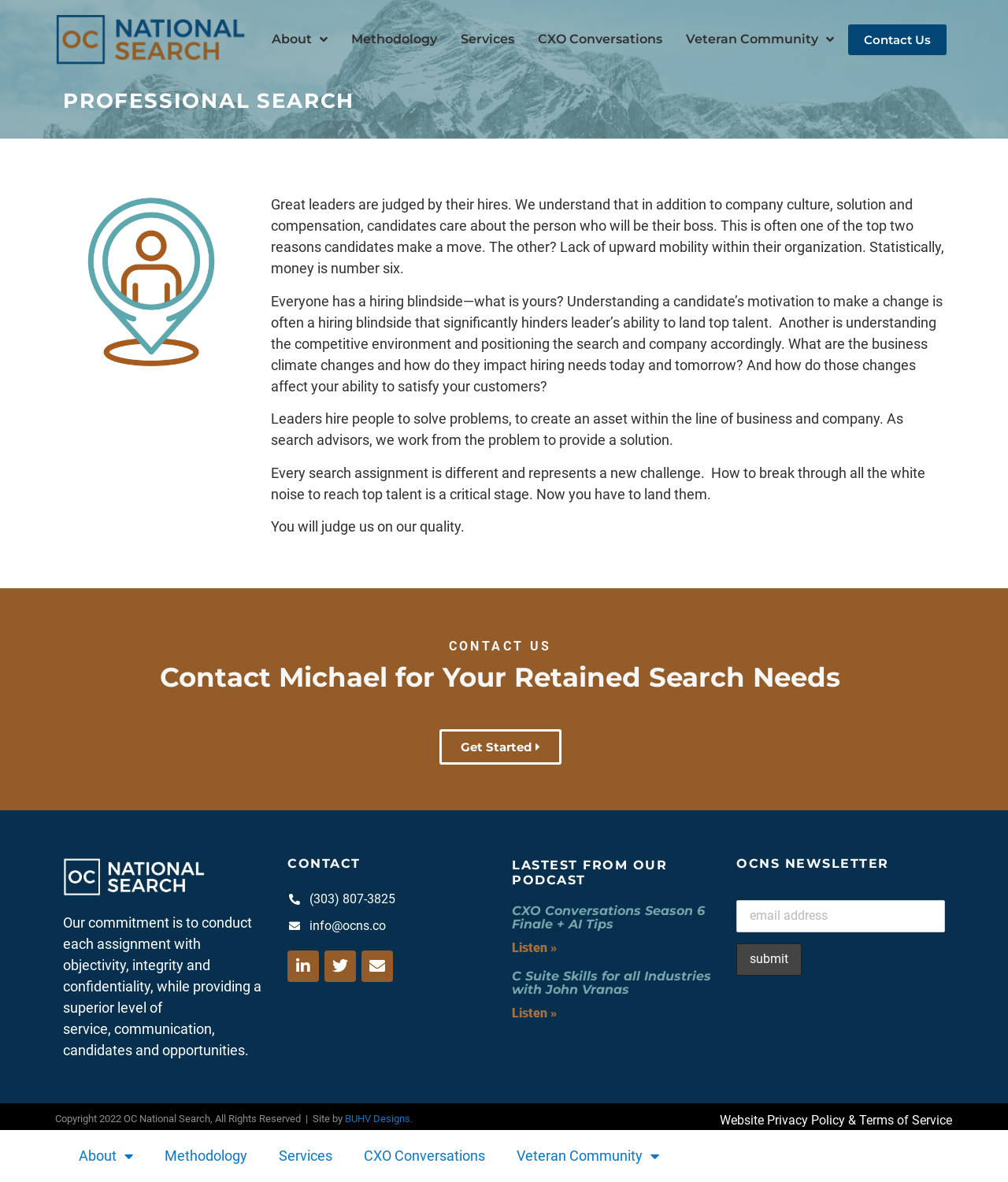Determine the bounding box coordinates for the area you should click to complete the following instruction: "Contact Michael for Your Retained Search Needs".

[0.062, 0.561, 0.93, 0.584]